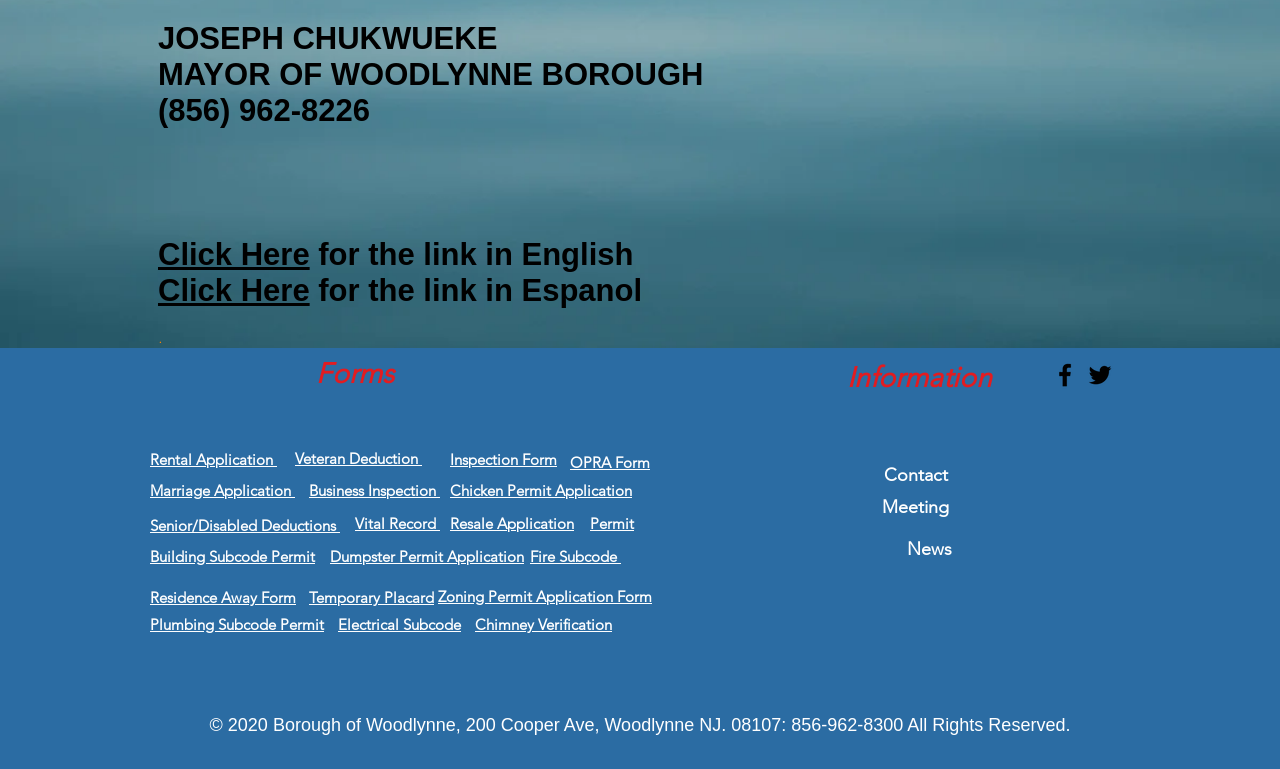Given the element description Residence Away Form, specify the bounding box coordinates of the corresponding UI element in the format (top-left x, top-left y, bottom-right x, bottom-right y). All values must be between 0 and 1.

[0.117, 0.766, 0.231, 0.788]